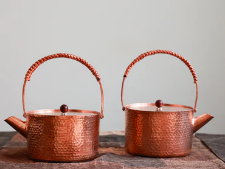Elaborate on the image with a comprehensive description.

This image showcases a pair of beautifully crafted copper teapots, each featuring a distinctive hammered texture that adds to their rustic charm. The teapots are equipped with elegant handles woven with a braided design, enhancing their aesthetic appeal and functionality. Set against a simple, neutral background, they are positioned on a wooden surface that complements their warm metallic hue. These teapots are not only visually striking but are also suggested for dedicated tea brewing, allowing the flavor to deepen over time. Ideal for tea enthusiasts, they contribute both style and tradition to any tea-drinking experience.